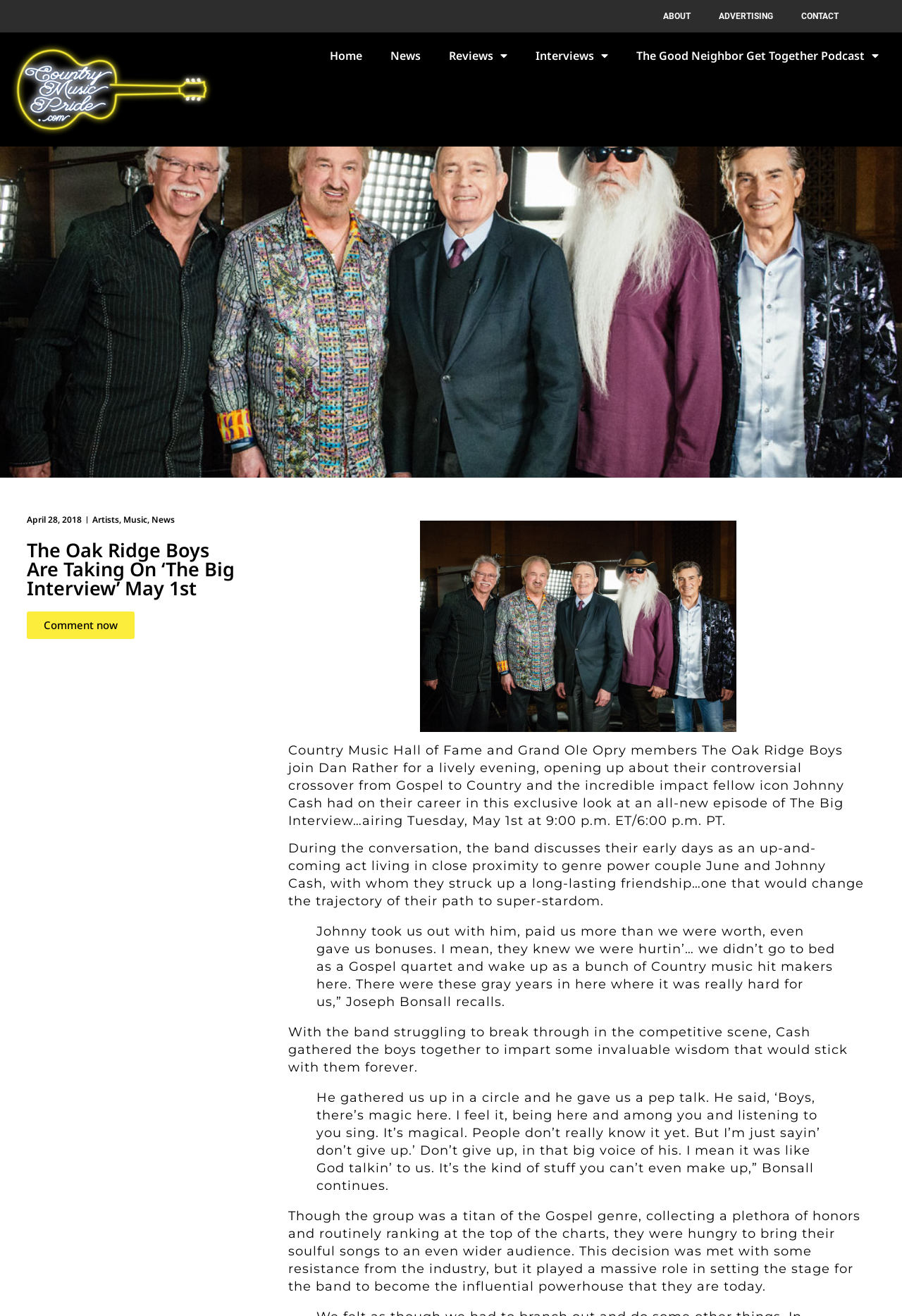Find the bounding box coordinates for the area that should be clicked to accomplish the instruction: "Click on Products".

None